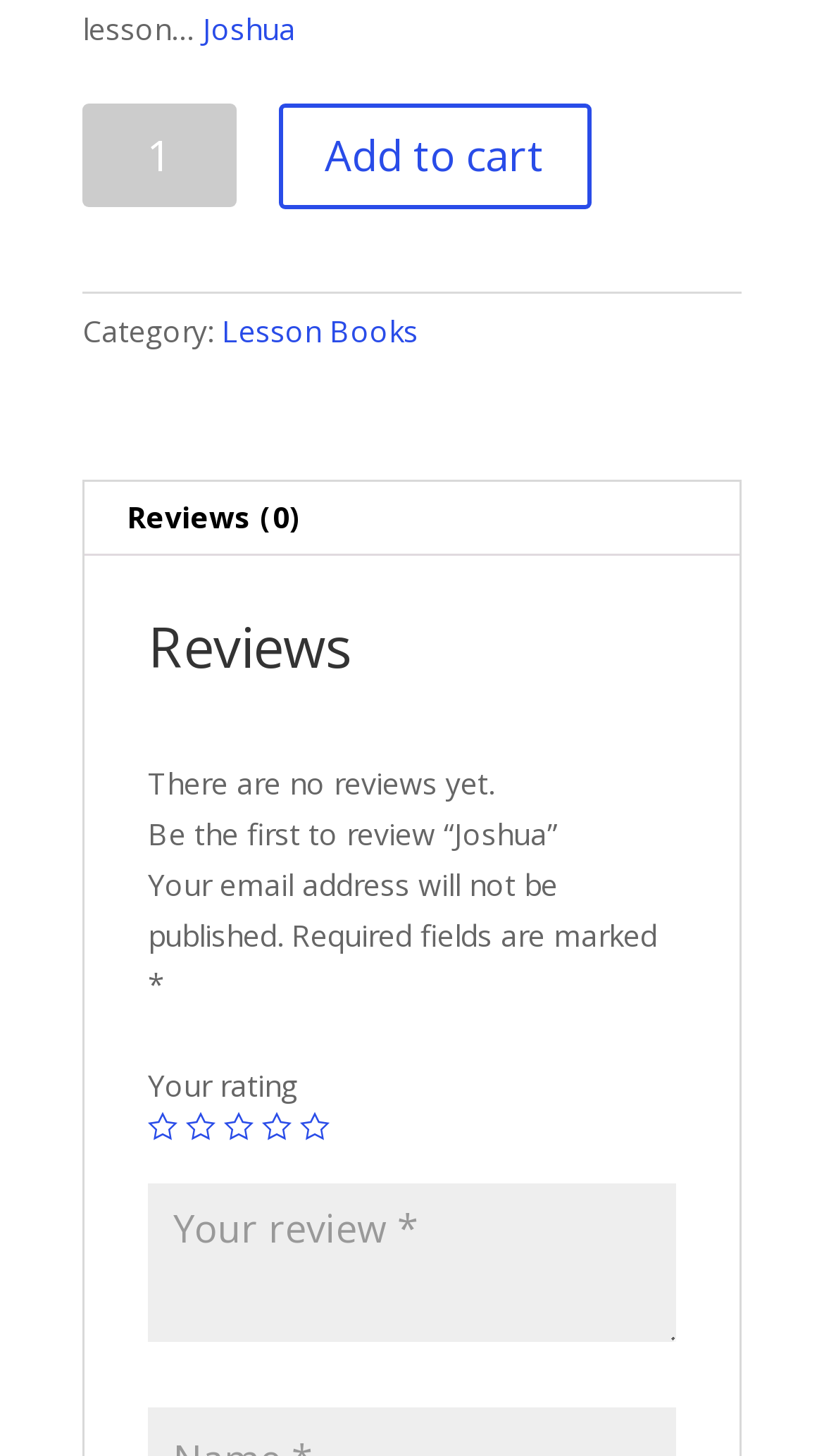Identify the bounding box coordinates for the UI element mentioned here: "Add to cart". Provide the coordinates as four float values between 0 and 1, i.e., [left, top, right, bottom].

[0.337, 0.072, 0.717, 0.144]